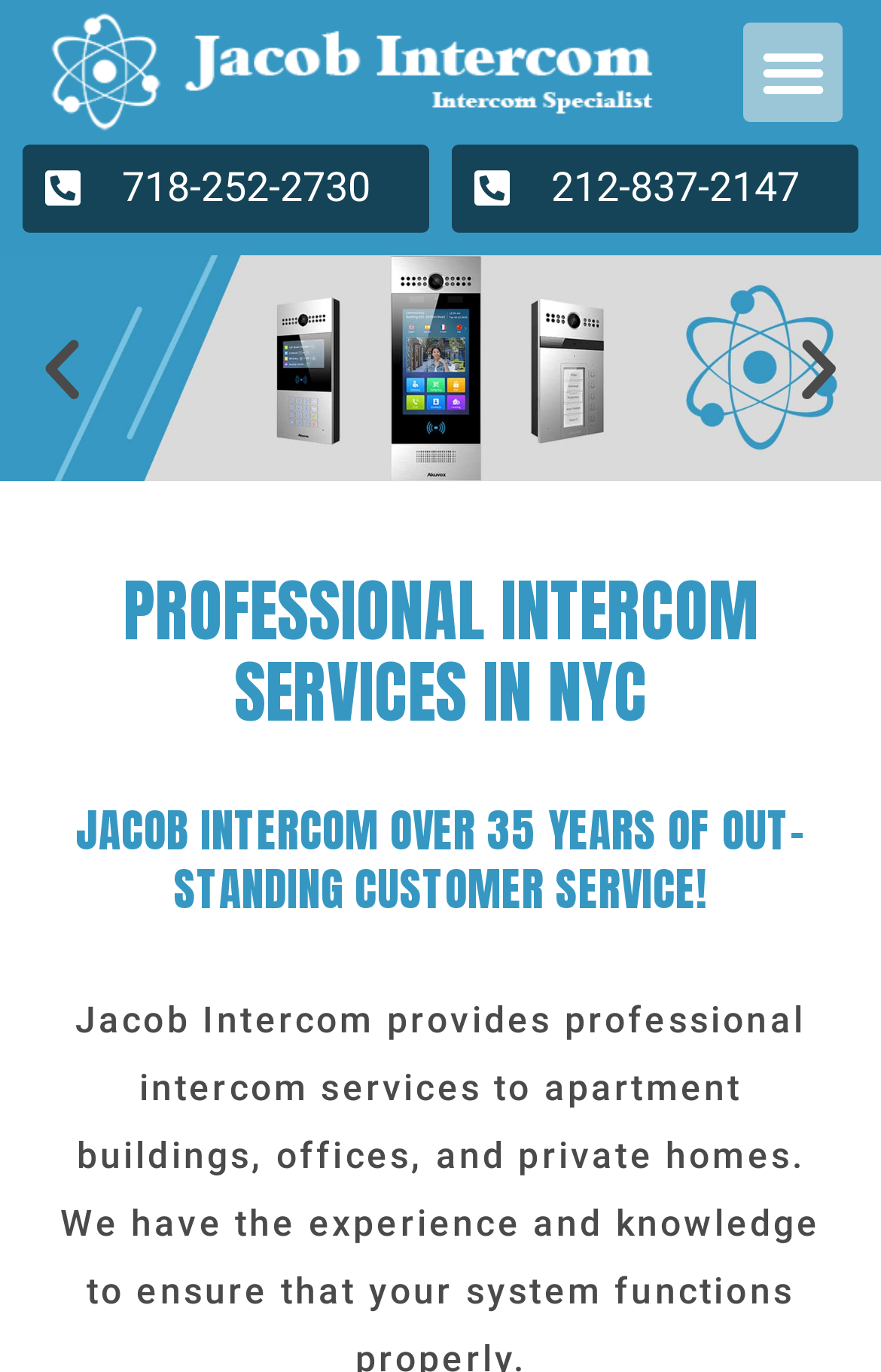How many phone numbers are displayed?
Use the screenshot to answer the question with a single word or phrase.

2